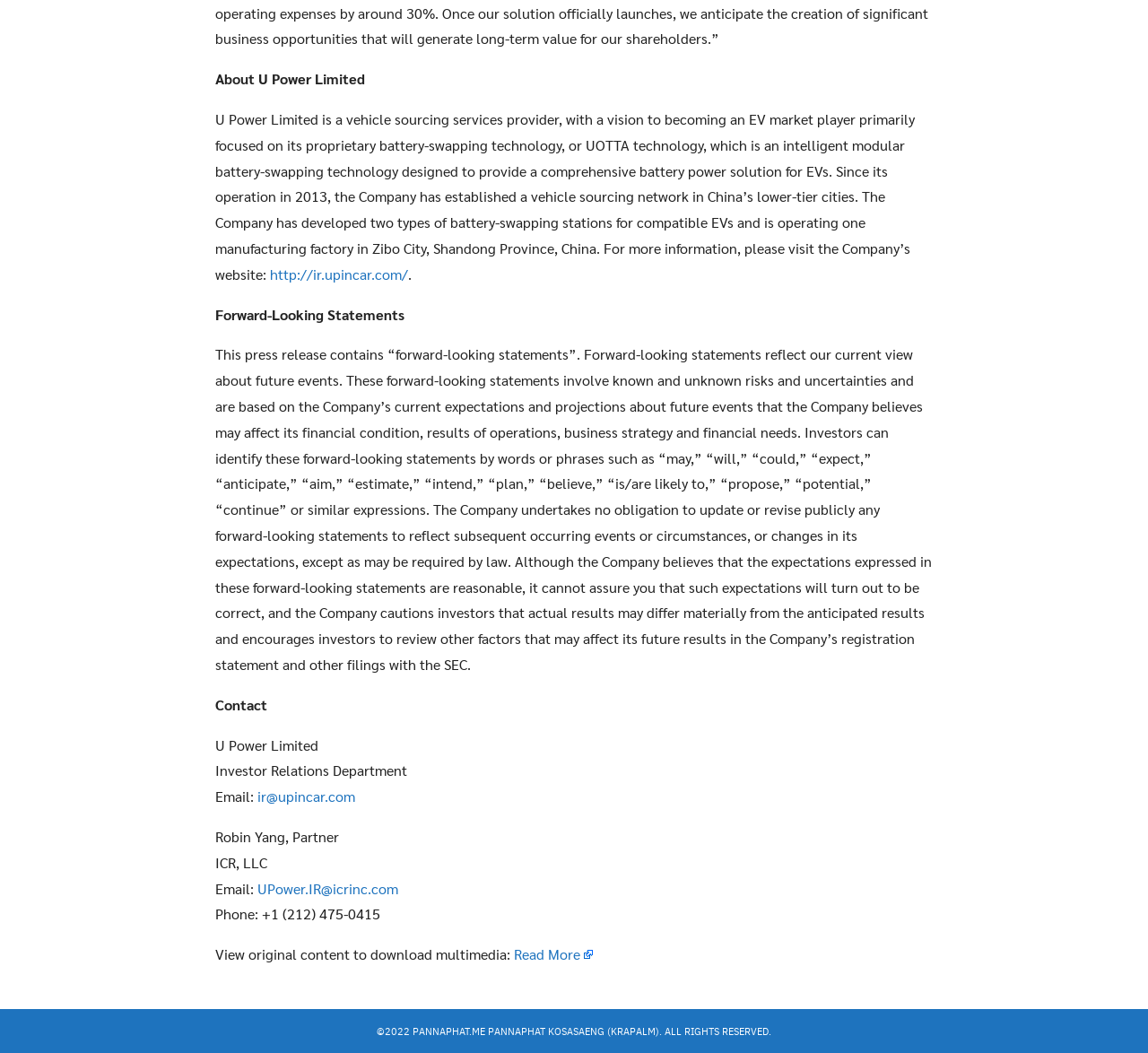Carefully examine the image and provide an in-depth answer to the question: What is U Power Limited's vision?

Based on the text, 'U Power Limited is a vehicle sourcing services provider, with a vision to becoming an EV market player primarily focused on its proprietary battery-swapping technology, or UOTTA technology...' it is clear that U Power Limited's vision is to become an EV market player.